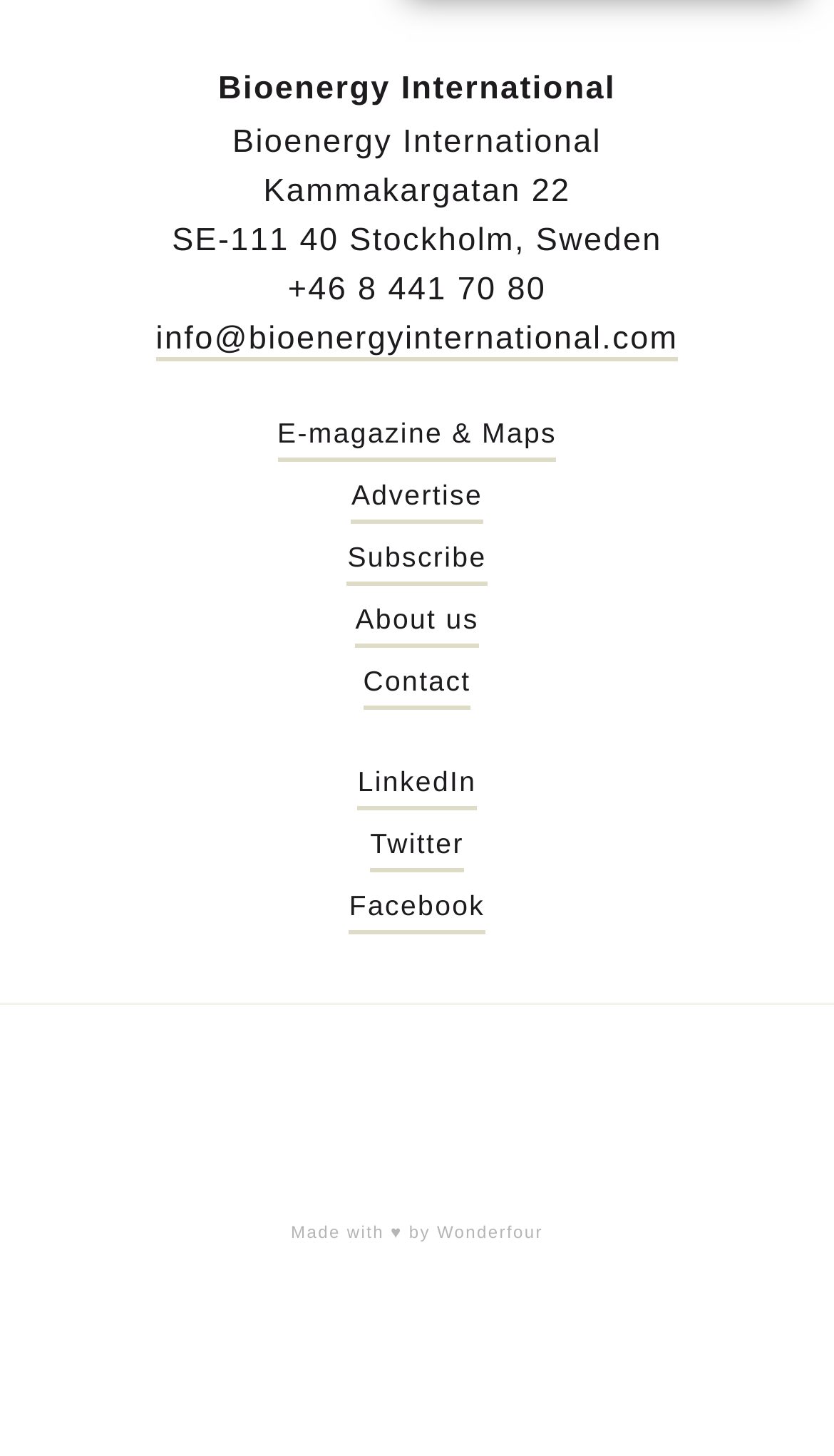Pinpoint the bounding box coordinates of the clickable element needed to complete the instruction: "Check out E-magazine & Maps". The coordinates should be provided as four float numbers between 0 and 1: [left, top, right, bottom].

[0.332, 0.286, 0.668, 0.317]